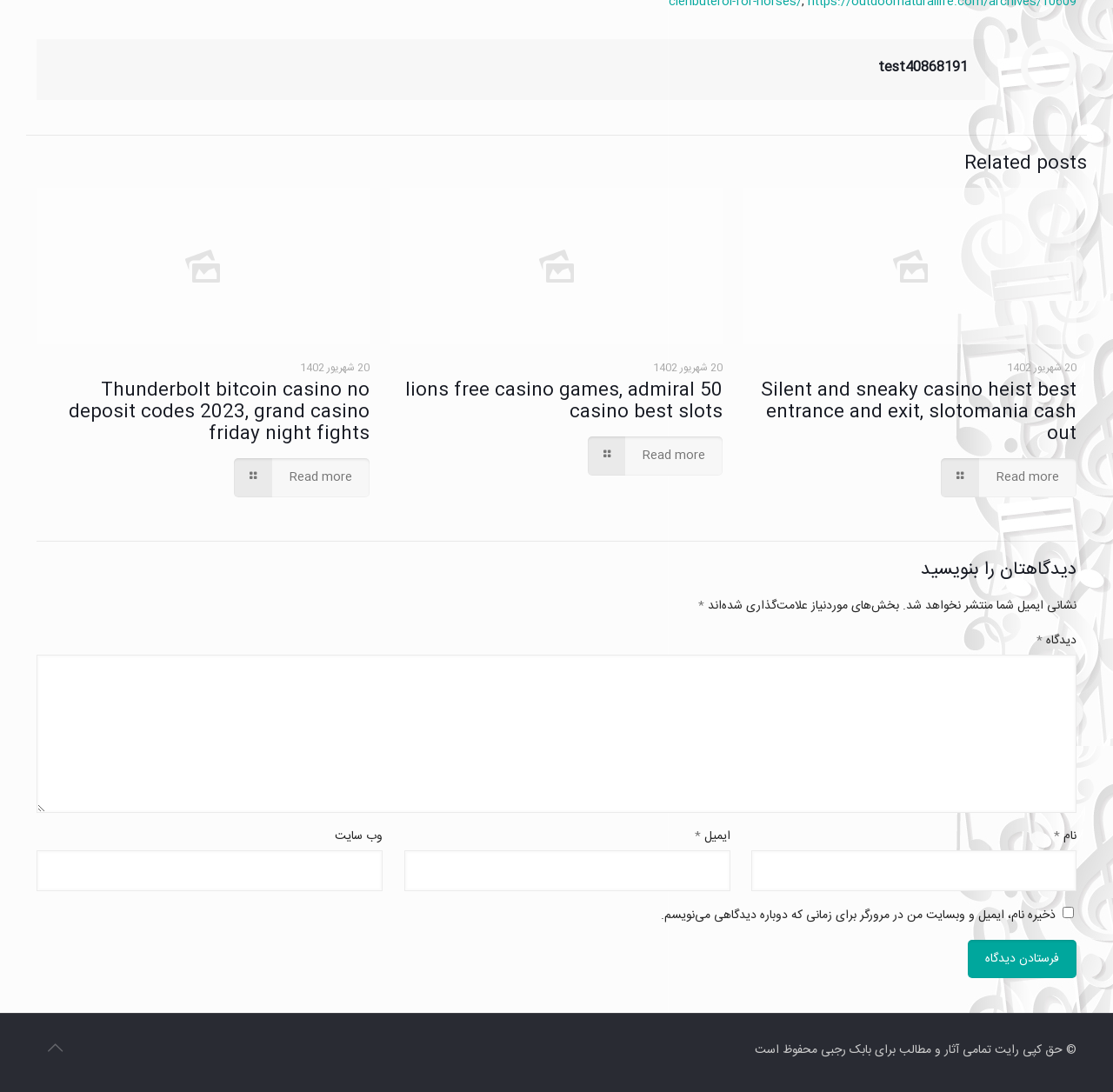Given the webpage screenshot, identify the bounding box of the UI element that matches this description: "name="submit" value="فرستادن دیدگاه"".

[0.87, 0.861, 0.967, 0.896]